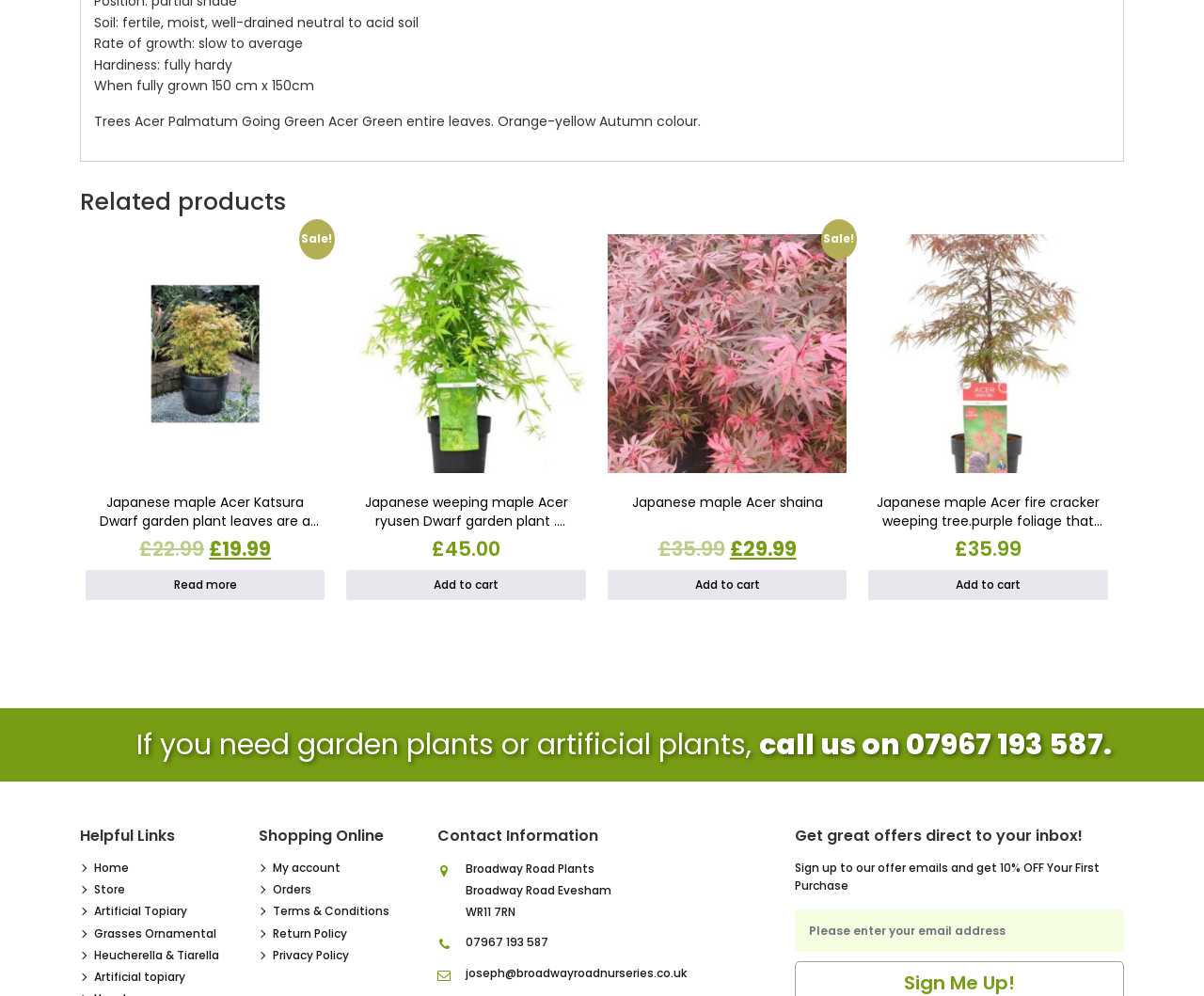Provide the bounding box coordinates of the section that needs to be clicked to accomplish the following instruction: "Sign up to our offer emails."

[0.66, 0.913, 0.934, 0.956]